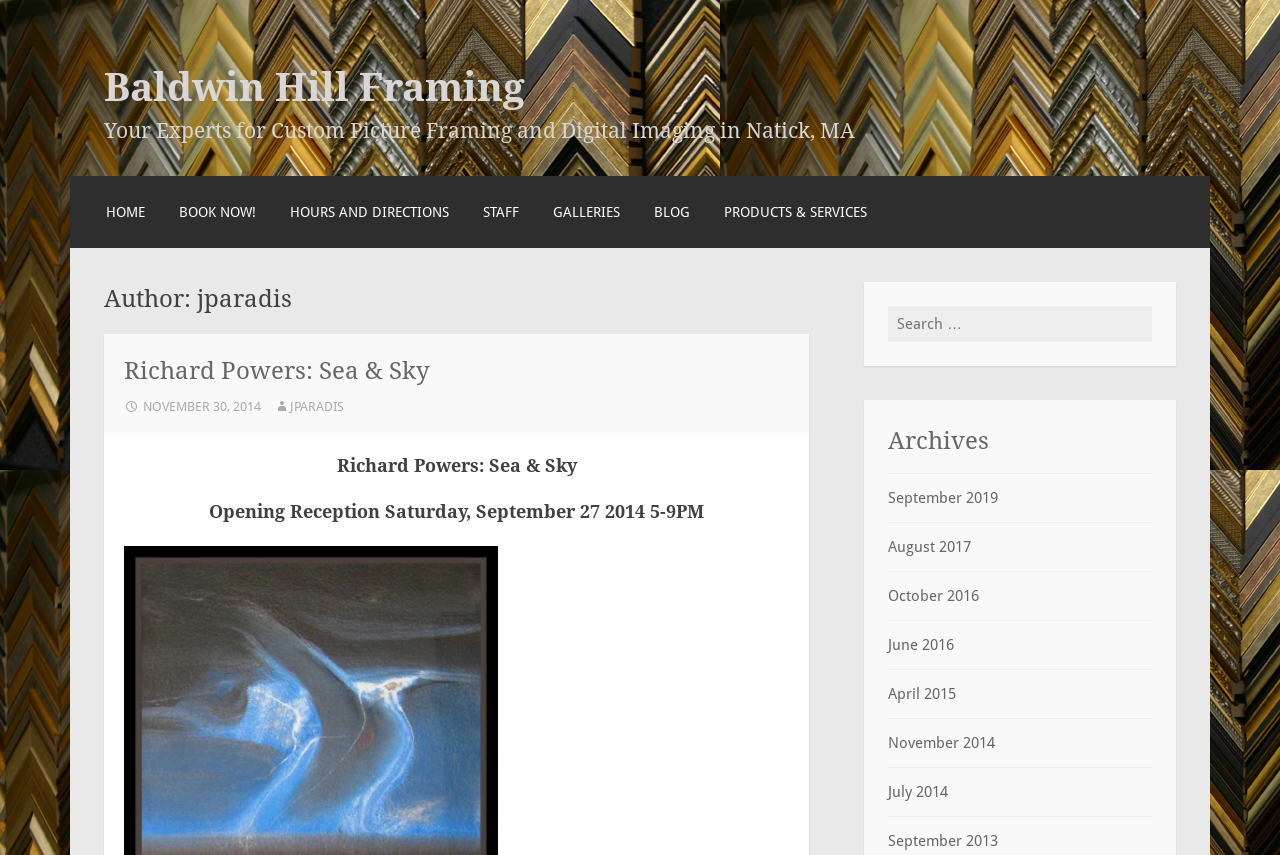Point out the bounding box coordinates of the section to click in order to follow this instruction: "Book an appointment".

[0.14, 0.235, 0.2, 0.261]